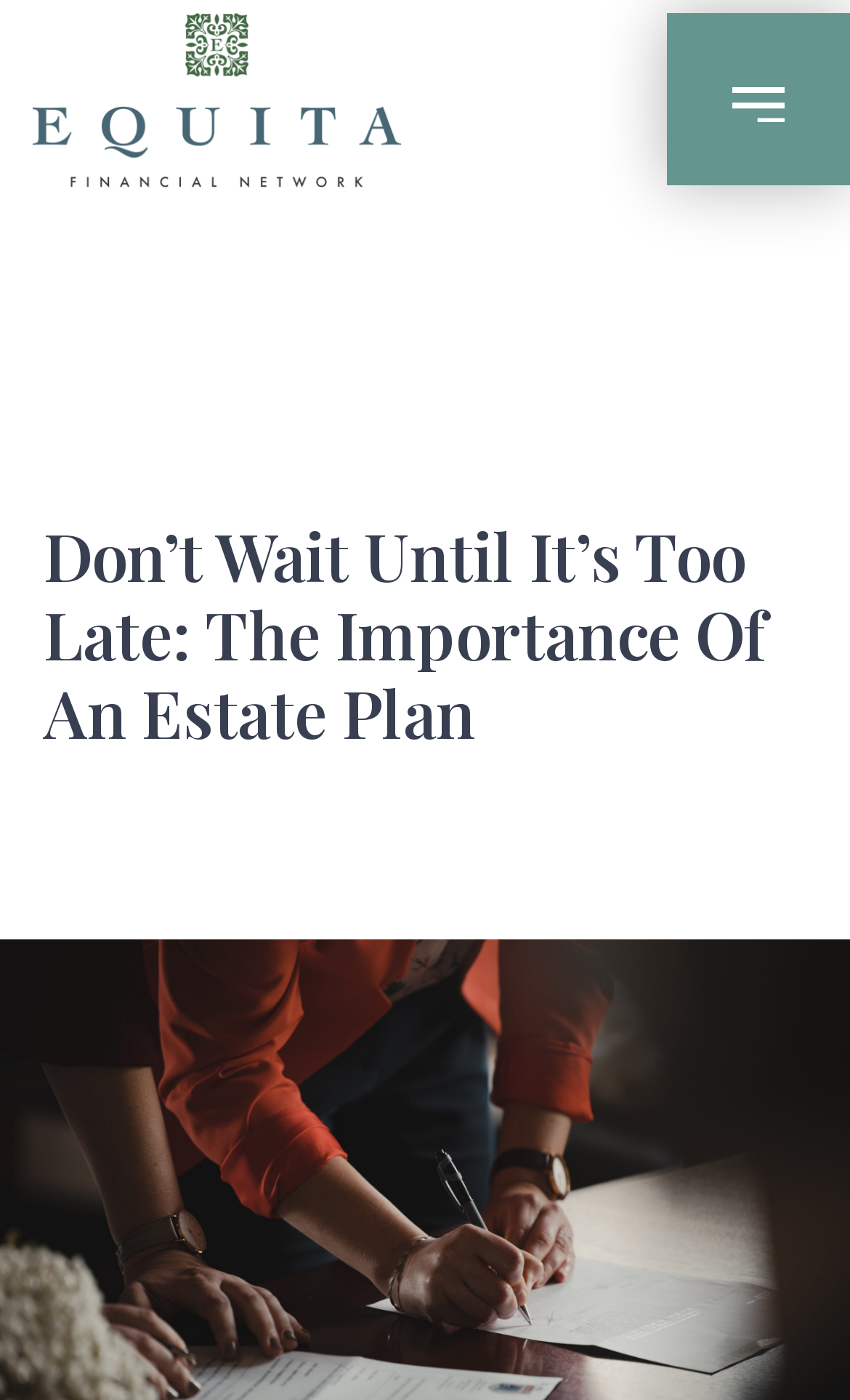Please extract the title of the webpage.

Don’t Wait Until It’s Too Late: The Importance Of An Estate Plan